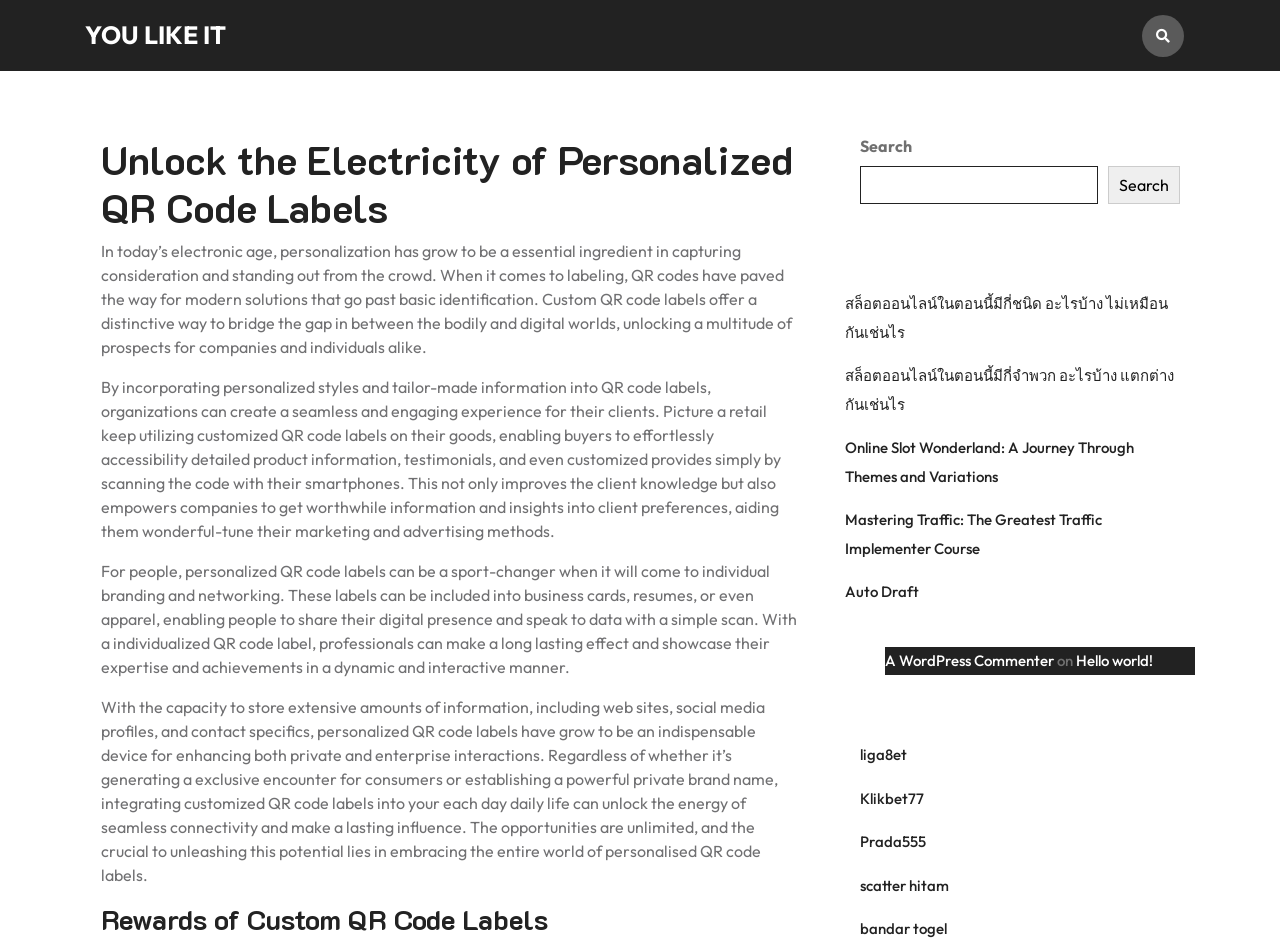Find the bounding box coordinates for the area that should be clicked to accomplish the instruction: "View recent comments".

[0.66, 0.714, 0.934, 0.754]